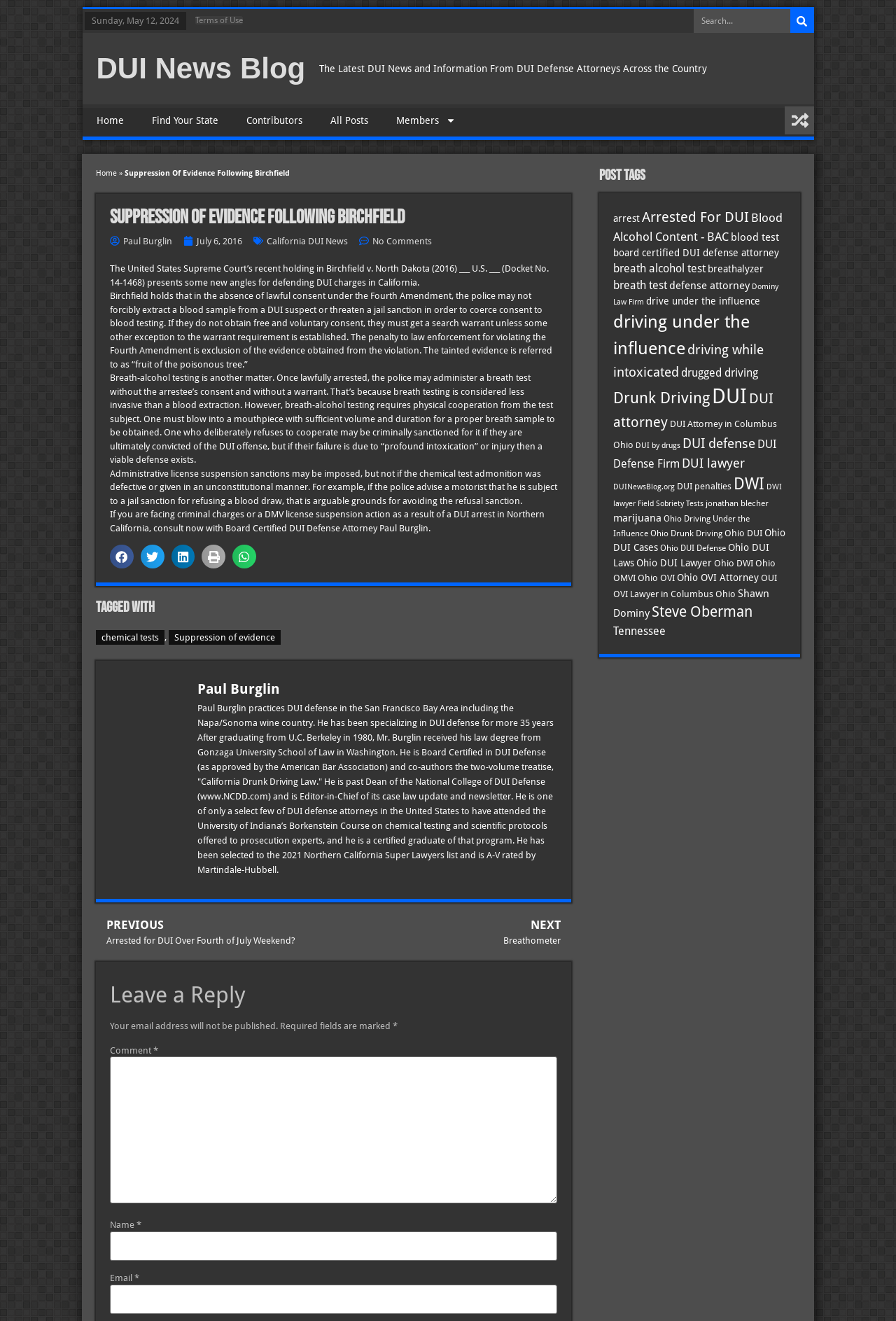Who is the author of the article 'Suppression Of Evidence Following Birchfield'?
Carefully examine the image and provide a detailed answer to the question.

I found the author's name by reading the article 'Suppression Of Evidence Following Birchfield' and seeing that it was written by Paul Burglin, as indicated by the link 'Paul Burglin' below the article title.